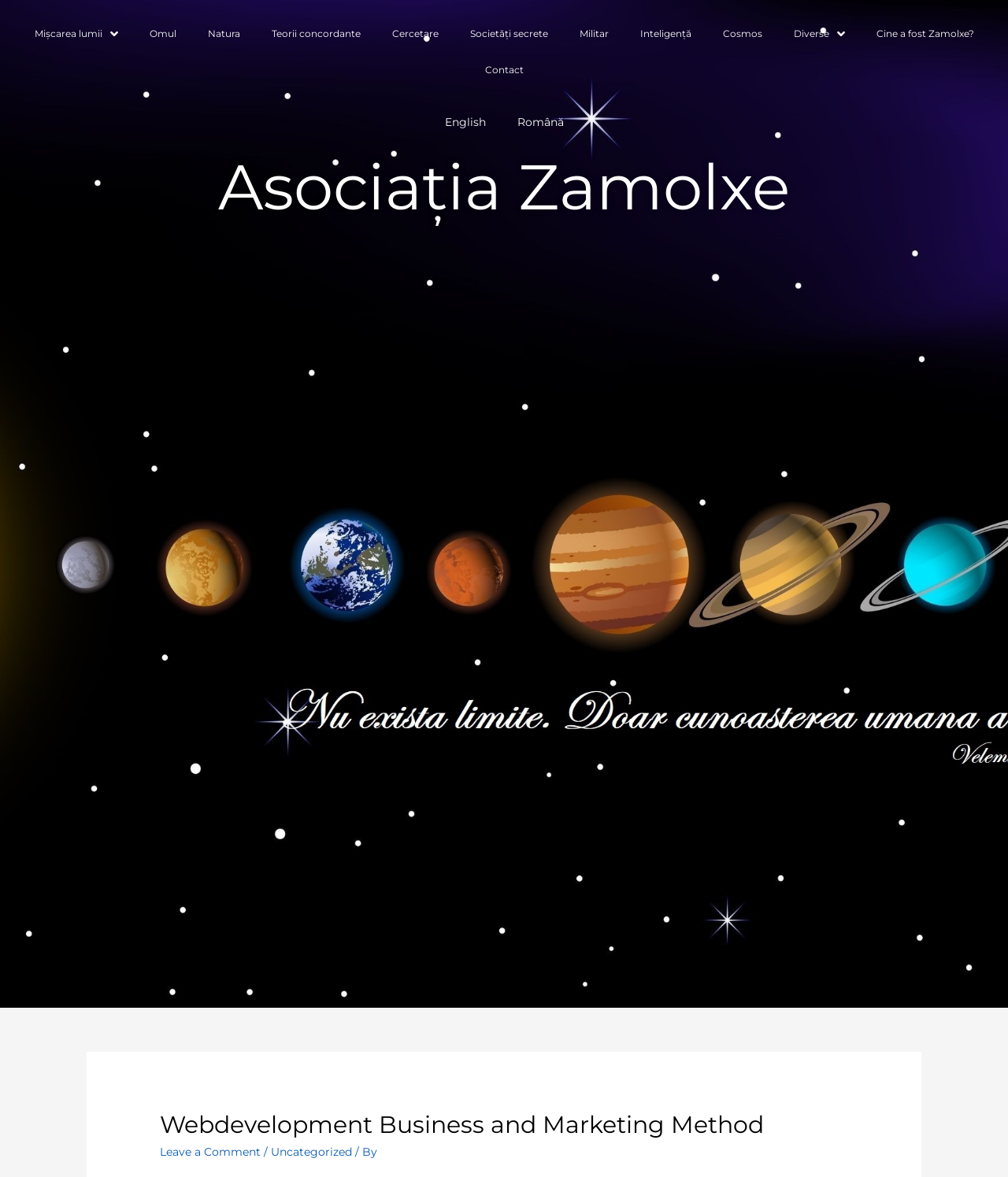Locate the bounding box coordinates of the clickable area needed to fulfill the instruction: "Read about Cine a fost Zamolxe?".

[0.854, 0.013, 0.982, 0.044]